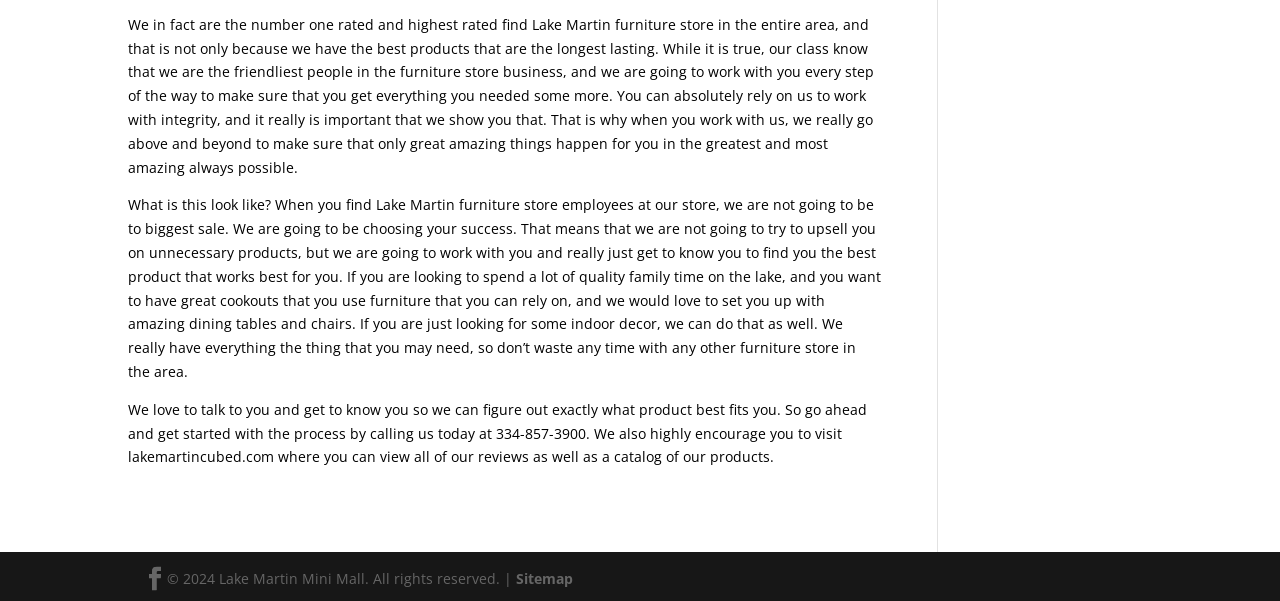Could you please study the image and provide a detailed answer to the question:
What type of products does the store offer?

Based on the static text elements, it appears that the store offers a wide range of furniture products, including dining tables and chairs for outdoor use, as well as indoor decor items.